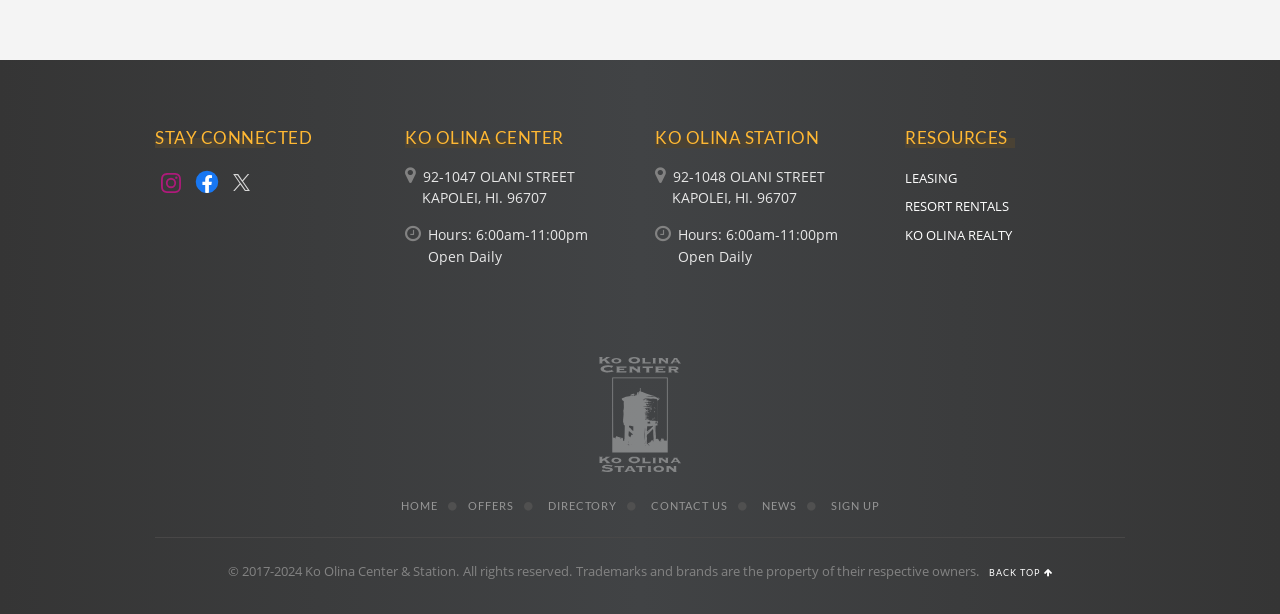Find the bounding box coordinates for the UI element whose description is: "Ko Olina Realty". The coordinates should be four float numbers between 0 and 1, in the format [left, top, right, bottom].

[0.707, 0.367, 0.791, 0.397]